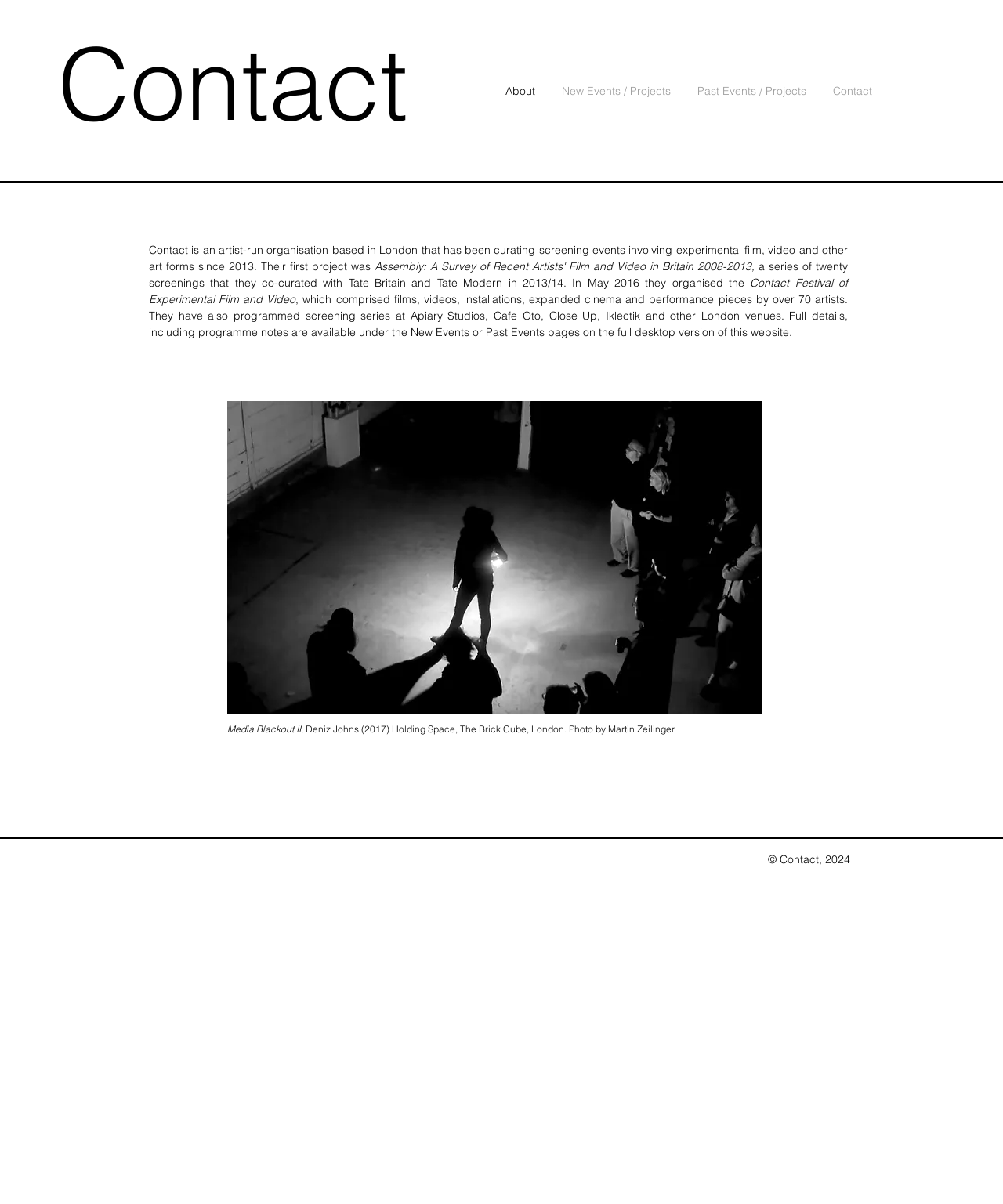What is the title of the event mentioned in the image description?
Answer the question with as much detail as you can, using the image as a reference.

The image description mentions an event titled 'Media Blackout II' which is part of the text 'Media Blackout II, Deniz Johns (2017)'.